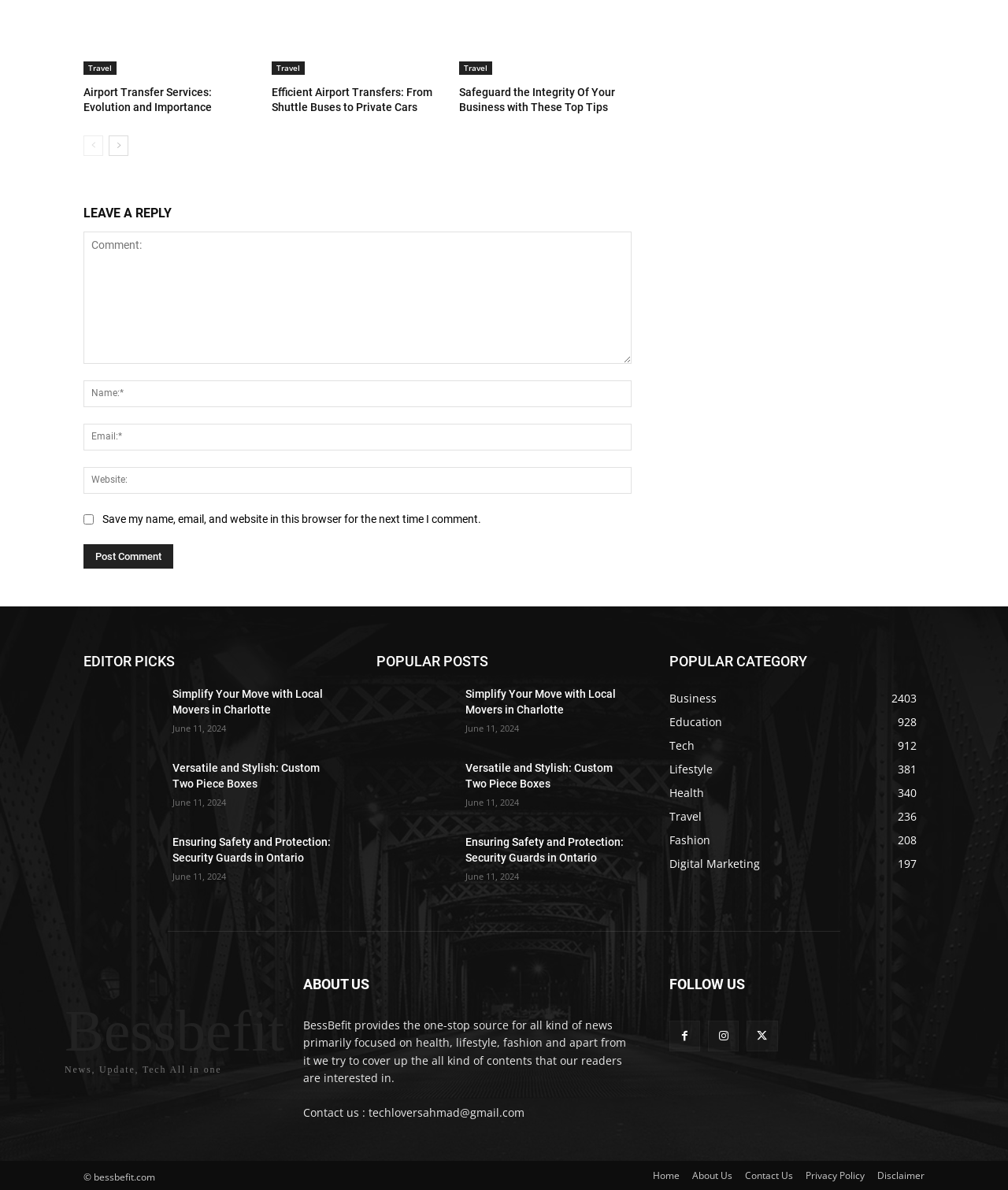What is the main topic of this webpage?
Using the visual information, respond with a single word or phrase.

News